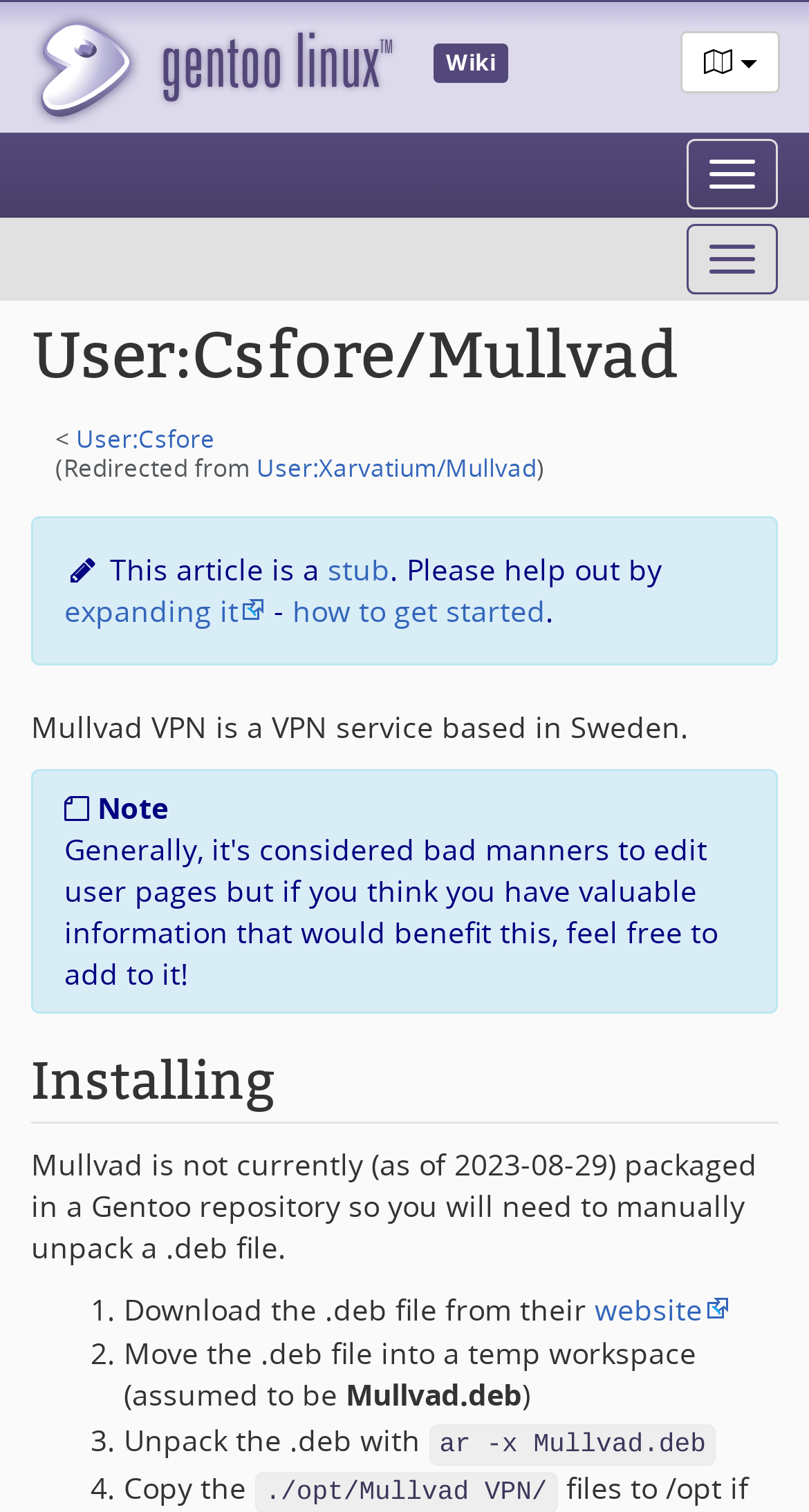Find the bounding box coordinates for the element that must be clicked to complete the instruction: "See more related topics". The coordinates should be four float numbers between 0 and 1, indicated as [left, top, right, bottom].

None